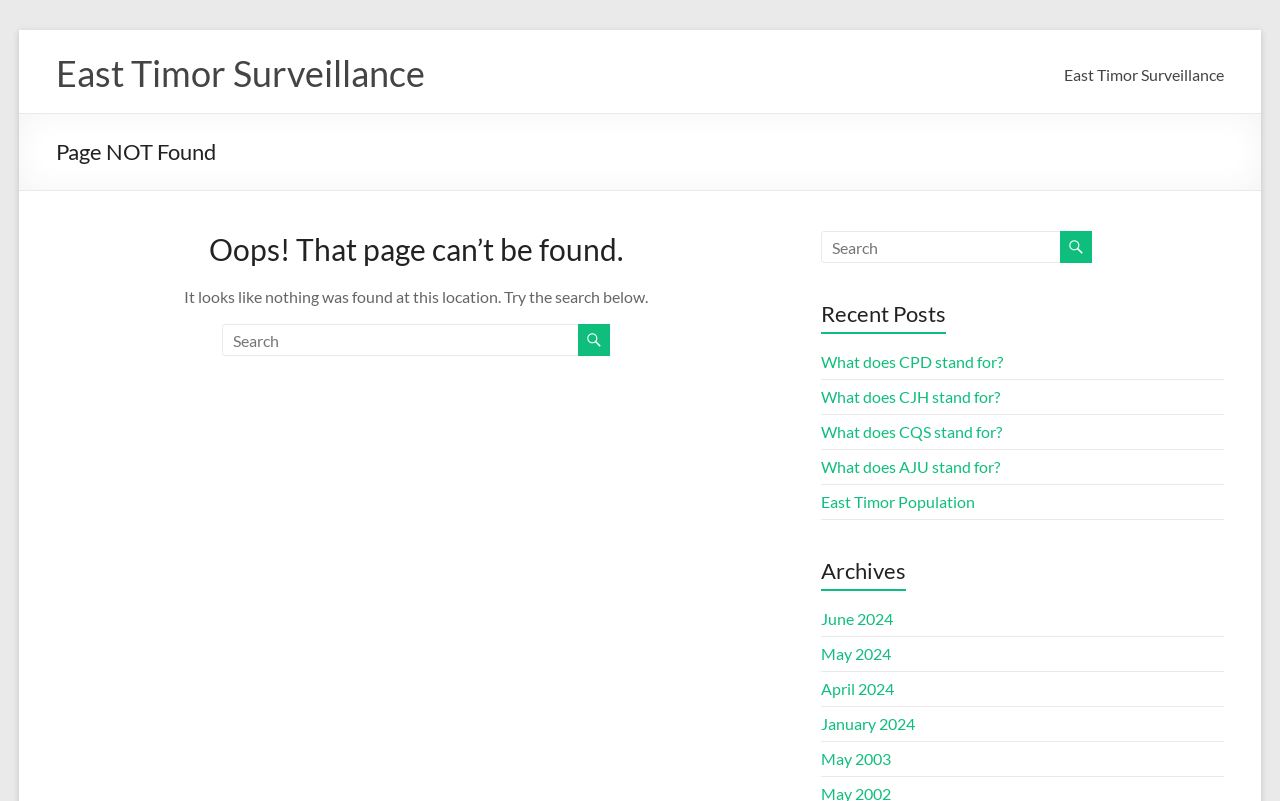What is the purpose of the search box?
Based on the image, answer the question with a single word or brief phrase.

Find content